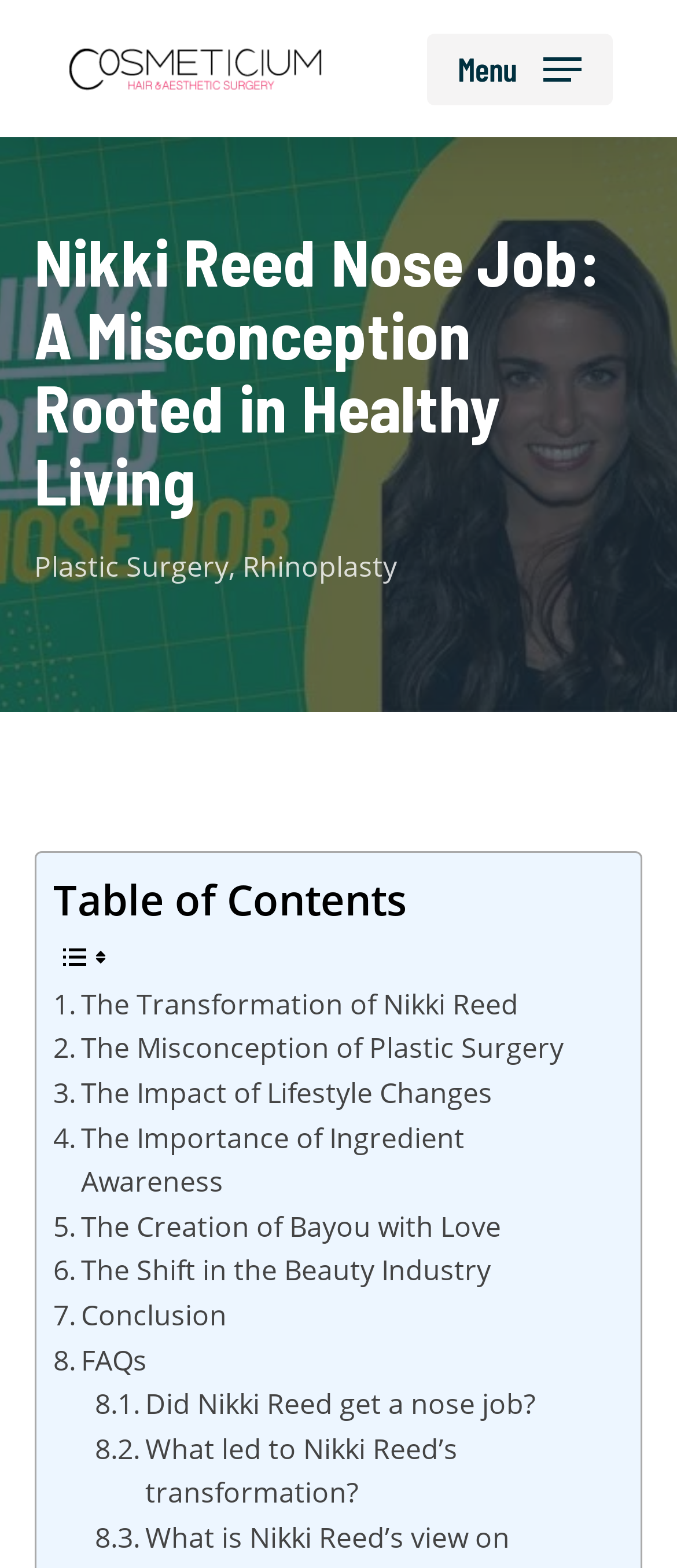Refer to the element description FAQs and identify the corresponding bounding box in the screenshot. Format the coordinates as (top-left x, top-left y, bottom-right x, bottom-right y) with values in the range of 0 to 1.

[0.078, 0.854, 0.217, 0.882]